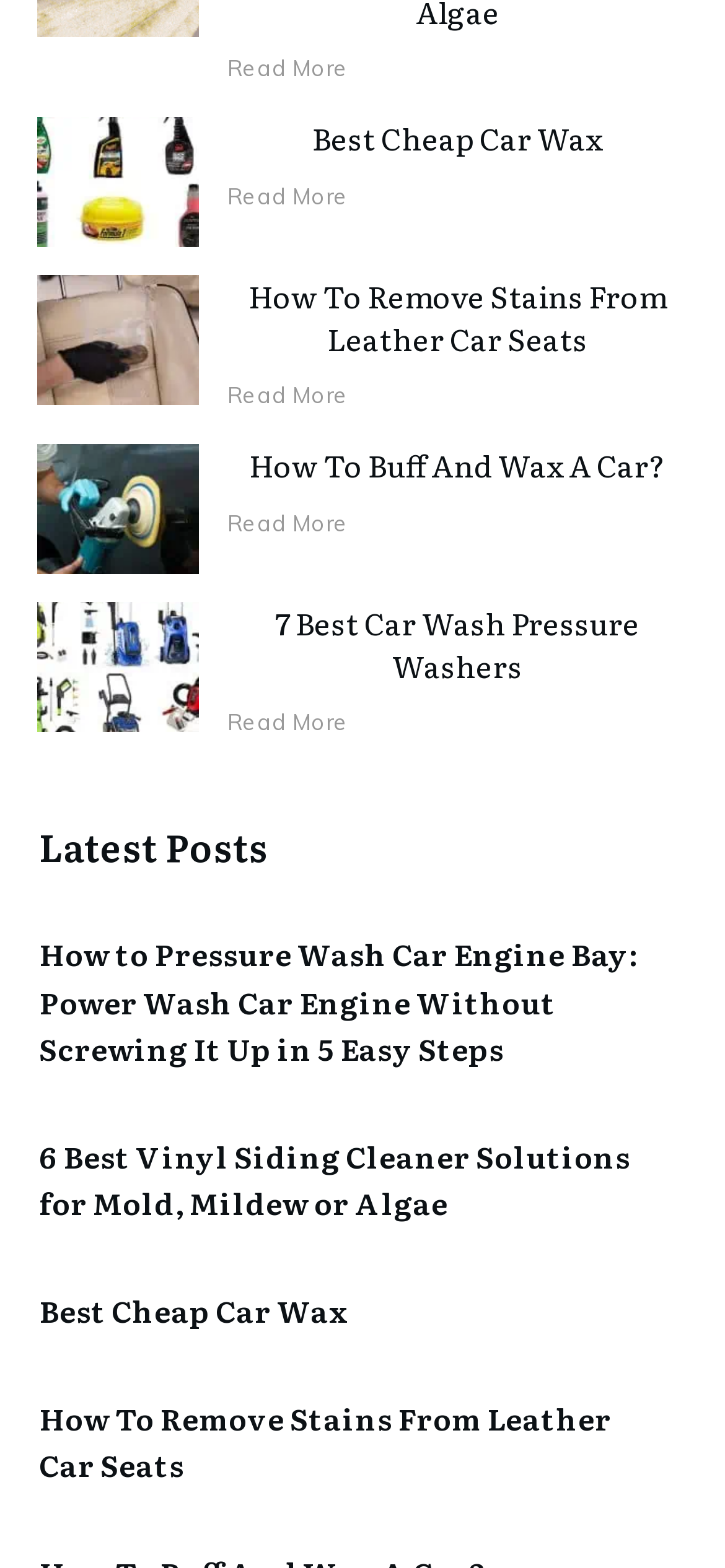Please identify the bounding box coordinates of the region to click in order to complete the task: "Read the latest post about How to Pressure Wash Car Engine Bay". The coordinates must be four float numbers between 0 and 1, specified as [left, top, right, bottom].

[0.054, 0.594, 0.877, 0.683]